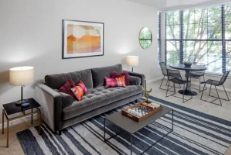Where is the Kearney Plaza apartments located?
Refer to the image and provide a concise answer in one word or phrase.

Portland